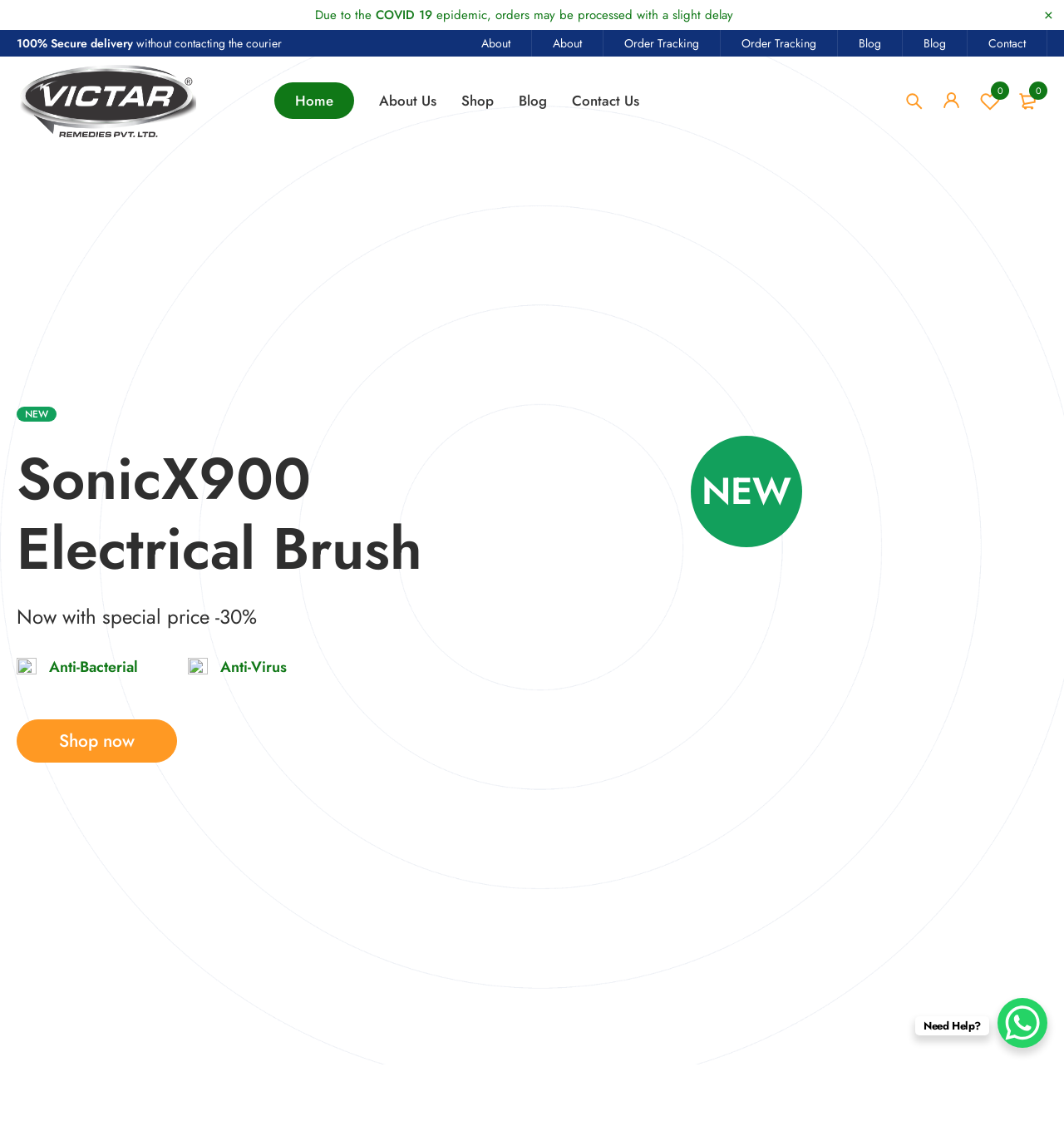What is the name of the product being promoted?
Look at the image and construct a detailed response to the question.

The name of the product being promoted is mentioned in the heading element on the webpage, which states 'SonicX900 Electrical Brush'.